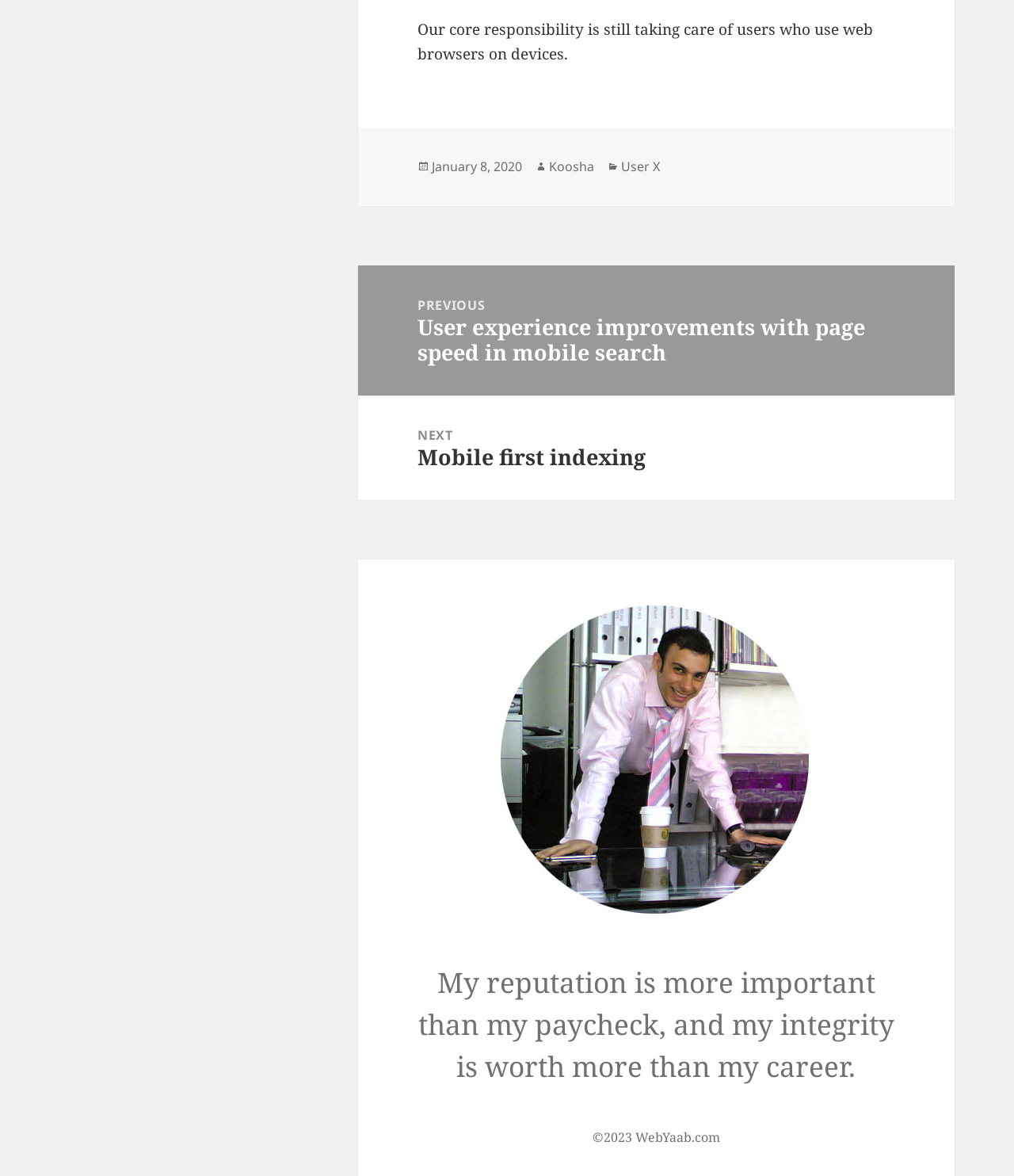Identify the bounding box for the element characterized by the following description: "Koosha".

[0.541, 0.134, 0.586, 0.15]